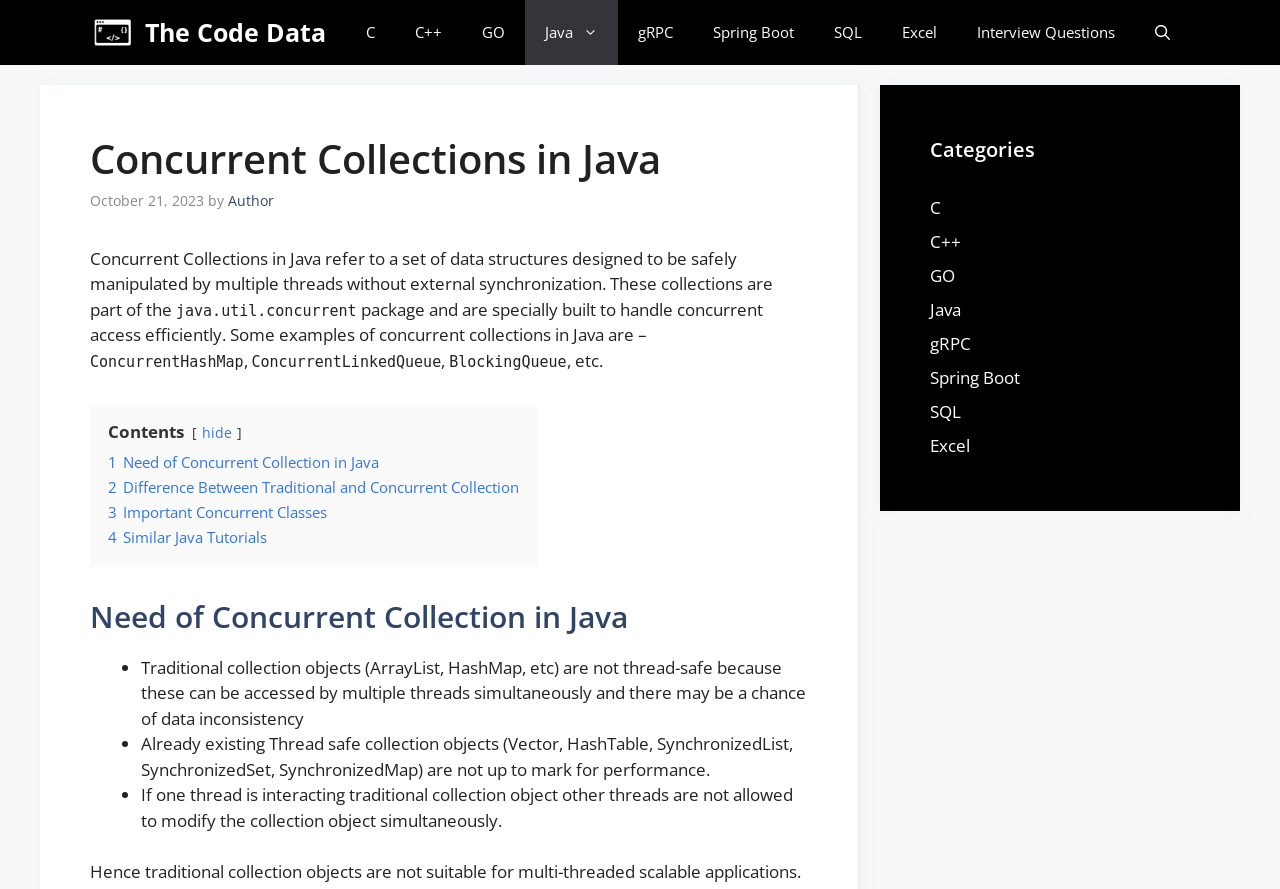For the following element description, predict the bounding box coordinates in the format (top-left x, top-left y, bottom-right x, bottom-right y). All values should be floating point numbers between 0 and 1. Description: Java

[0.41, 0.0, 0.483, 0.073]